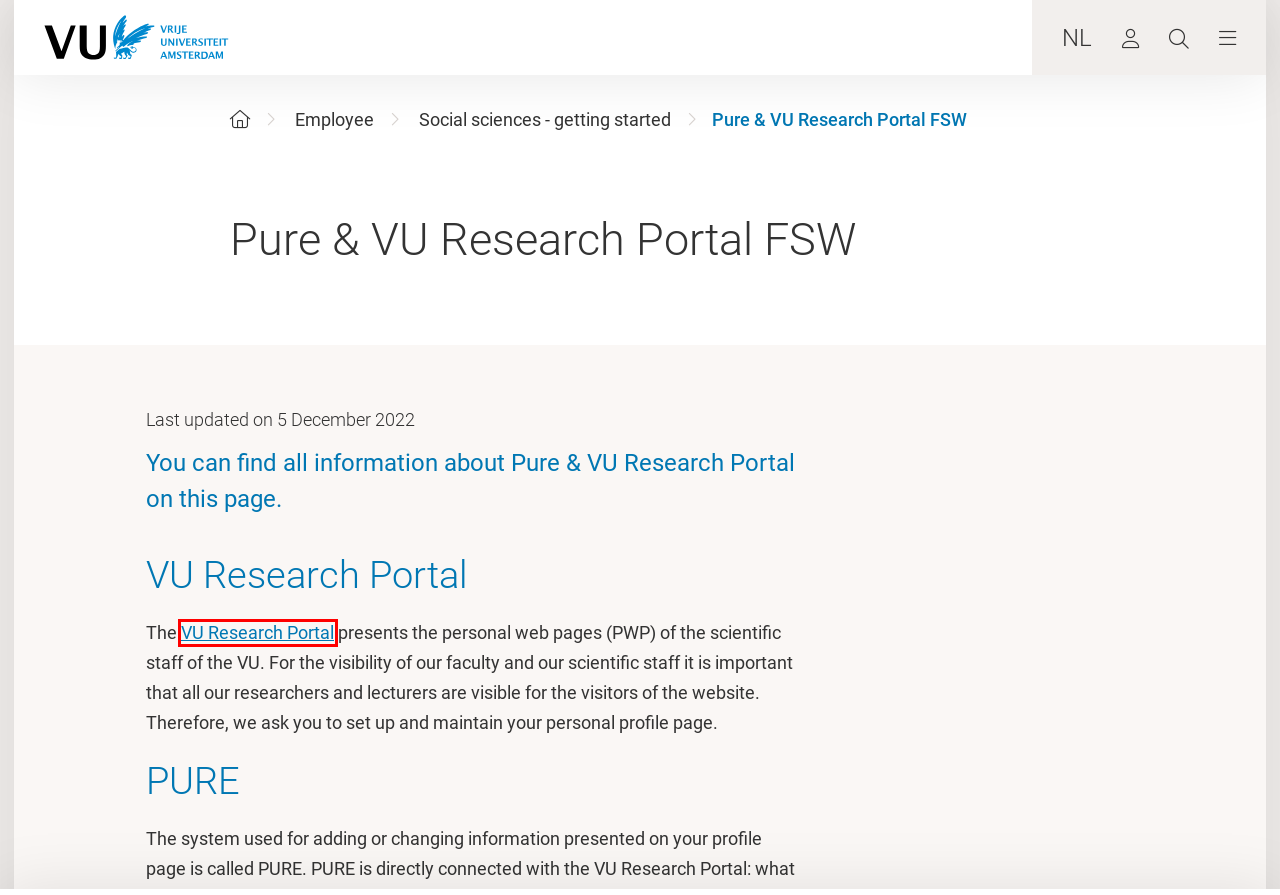Given a screenshot of a webpage featuring a red bounding box, identify the best matching webpage description for the new page after the element within the red box is clicked. Here are the options:
A. VU Magazine | Home
B. Disclaimer - Vrije Universiteit Amsterdam
C. Vrije Universiteit Amsterdam
D. Cookie Statement - Vrije Universiteit Amsterdam
E. Research at Vrije Universiteit Amsterdam - Vrije Universiteit Amsterdam
F. University Library - Vrije Universiteit Amsterdam
G. Home | Working At VU
H. Getting started - Manage your personal profile in Pure - LibGuides at VU Amsterdam

C